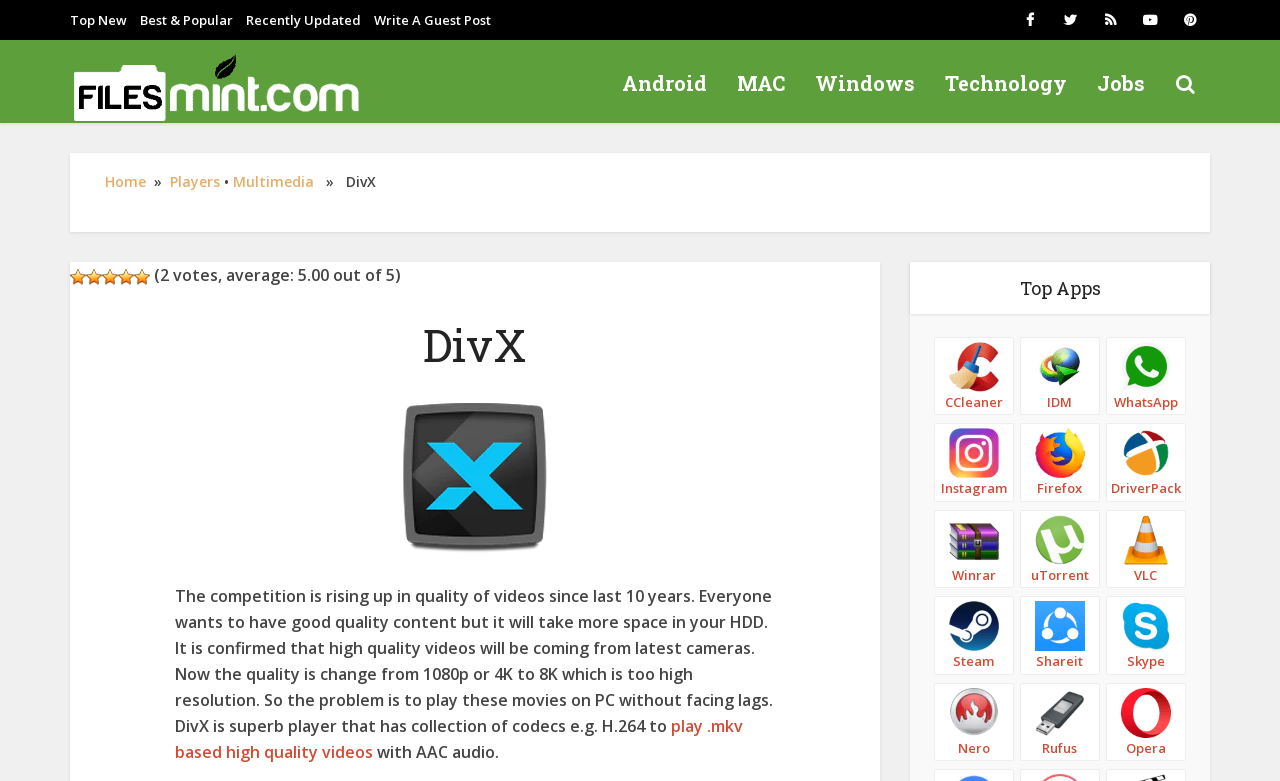Respond to the following question using a concise word or phrase: 
What is the purpose of DivX according to the webpage?

to play high quality videos